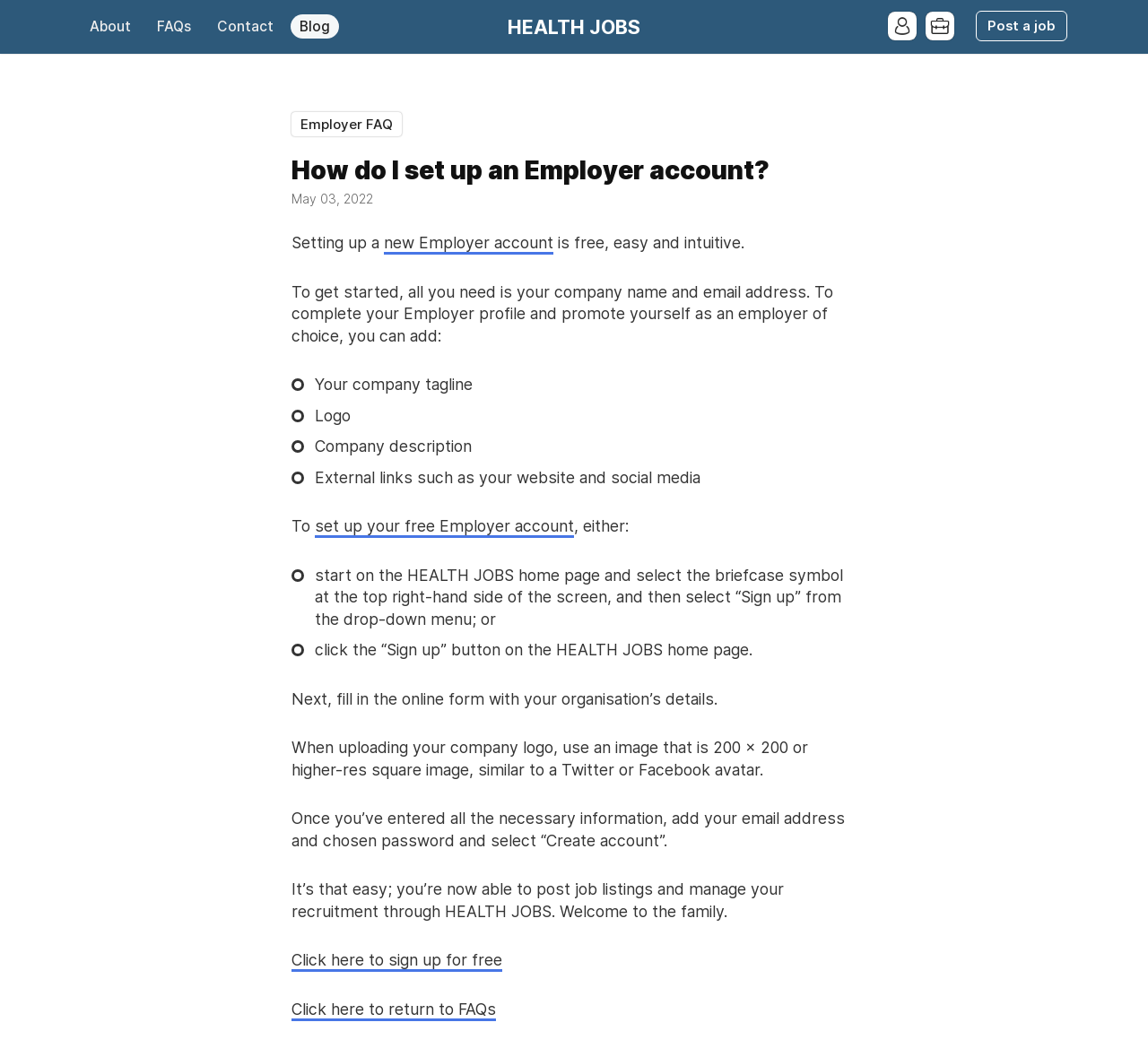What is required to set up an Employer account?
Kindly offer a detailed explanation using the data available in the image.

According to the webpage, to set up an Employer account, all you need is your company name and email address. This information is required to complete the Employer profile and promote yourself as an employer of choice.